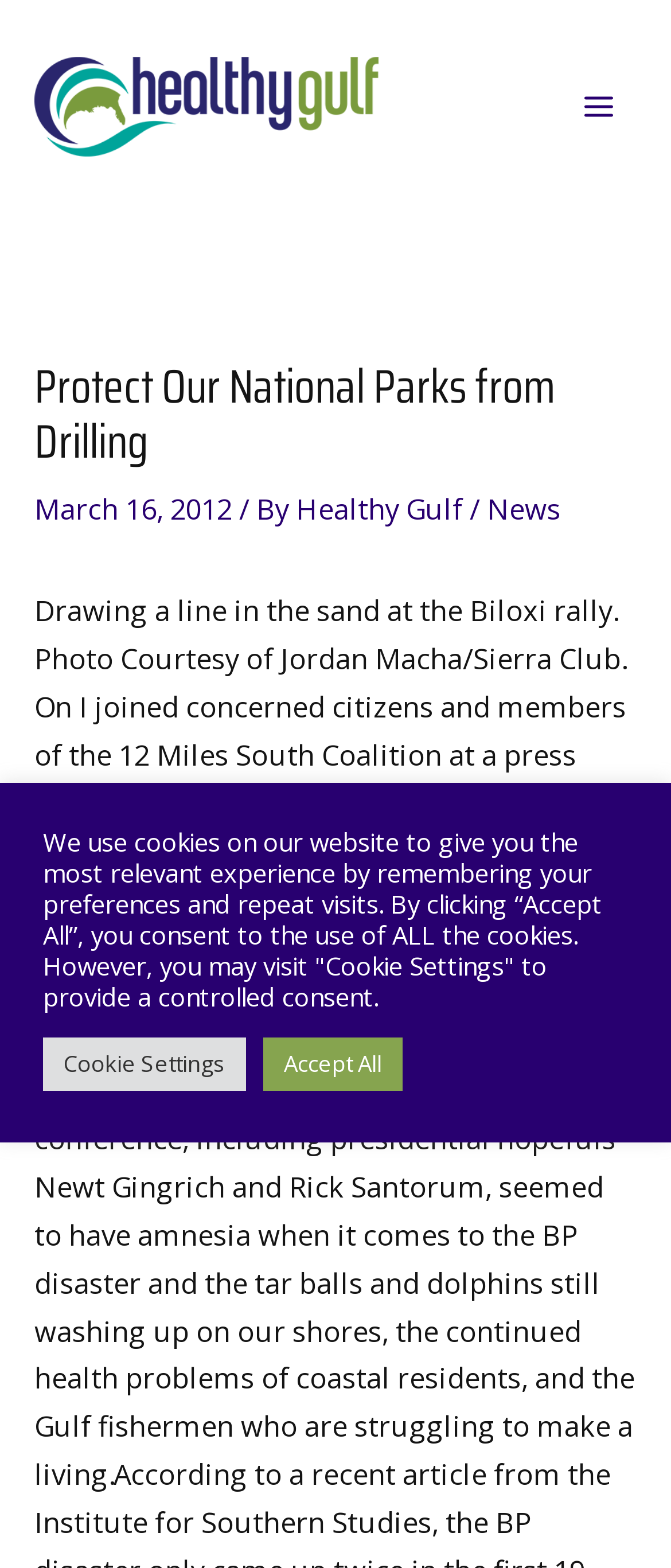What is the date mentioned in the article?
Please look at the screenshot and answer in one word or a short phrase.

March 16, 2012